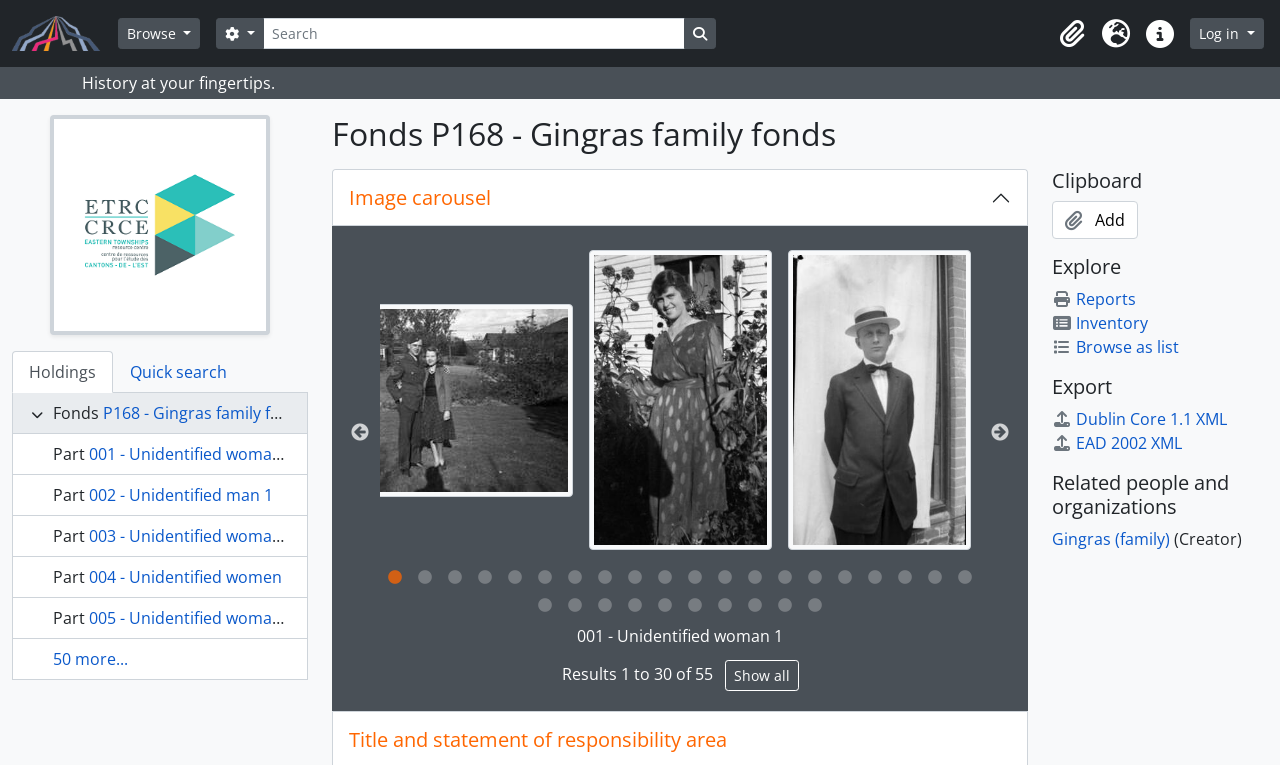Locate the bounding box coordinates of the segment that needs to be clicked to meet this instruction: "Search for something".

[0.205, 0.024, 0.535, 0.064]